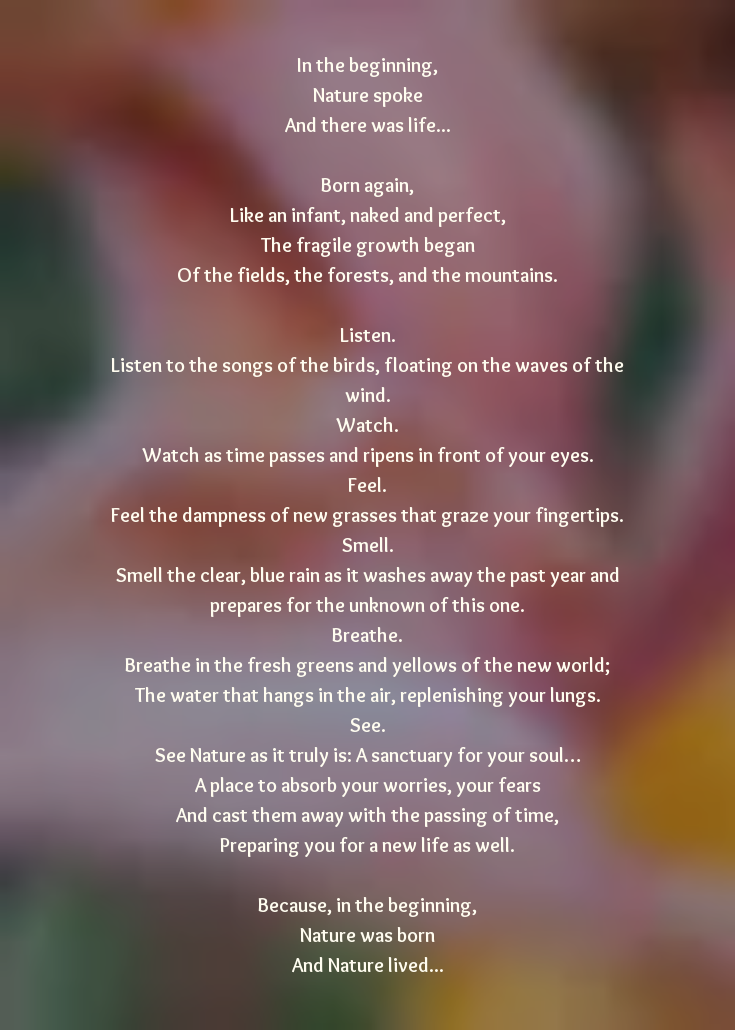Generate a comprehensive description of the image.

The image depicts a vibrant pink flower, set against a soft, blurred background of natural hues, enhancing the flower's delicate beauty. Accompanying this visual is a poetic narration that invokes a deep appreciation for nature. It begins with the phrase "In the beginning, Nature spoke," suggesting the inception of life and growth. The text beautifully elaborates on the themes of rebirth and connection to the natural world, urging the viewer to listen to the sounds of nature, watch the passage of time, feel the textures of the earth, and breathe in the scents of rejuvenation.

The poem emphasizes the fragility and perfection of new life, comparing it to an infant, and speaks to the sensory experiences that nature offers. It encourages a mindful engagement with the environment, portraying nature as a sanctuary for the soul—a place to release worries and embrace renewal. The image and accompanying text together create a serene and contemplative atmosphere, celebrating the essence of nature’s beauty and its restorative powers.